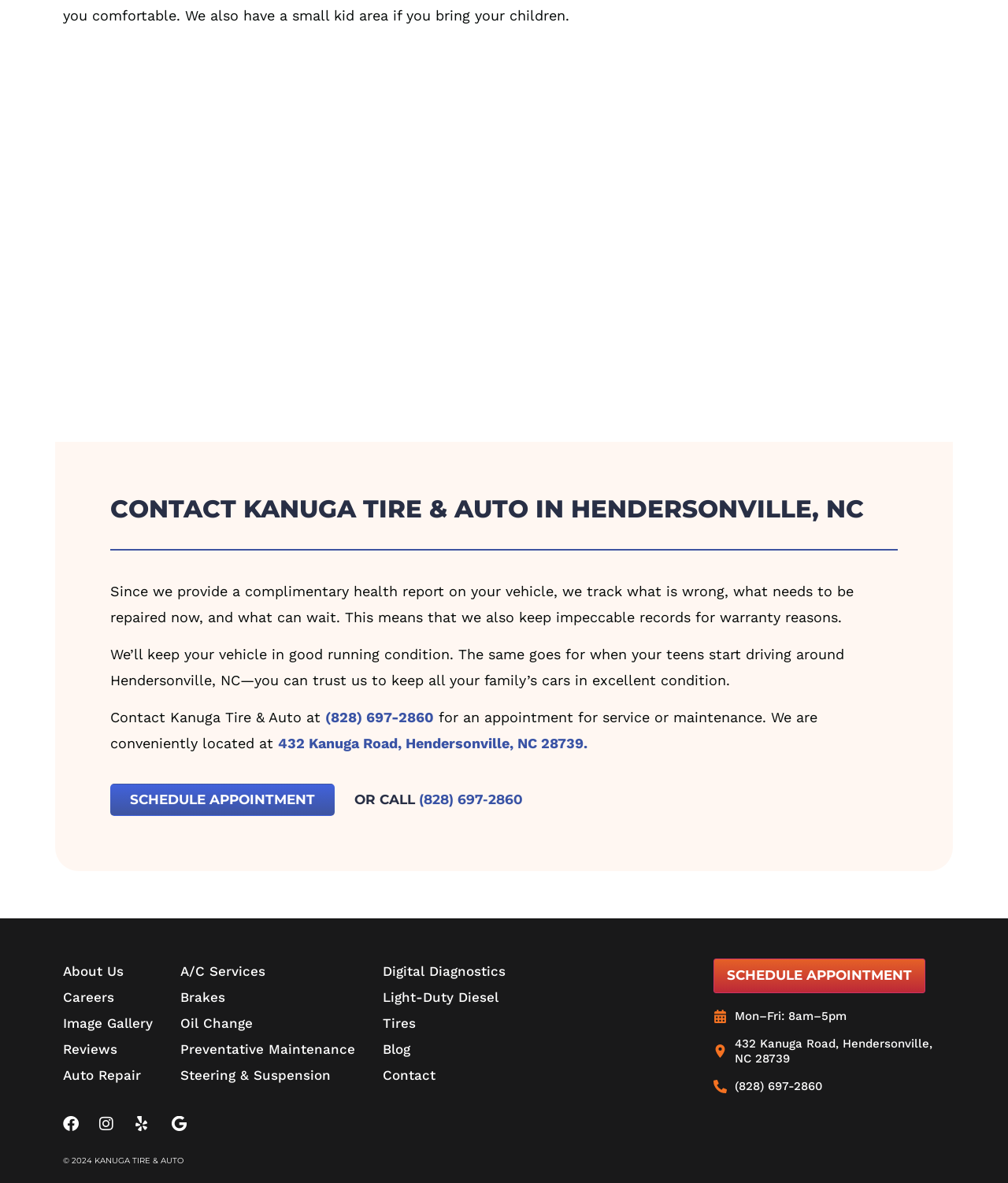Determine the bounding box coordinates of the clickable region to execute the instruction: "Call the phone number (828) 697-2860". The coordinates should be four float numbers between 0 and 1, denoted as [left, top, right, bottom].

[0.323, 0.6, 0.43, 0.613]